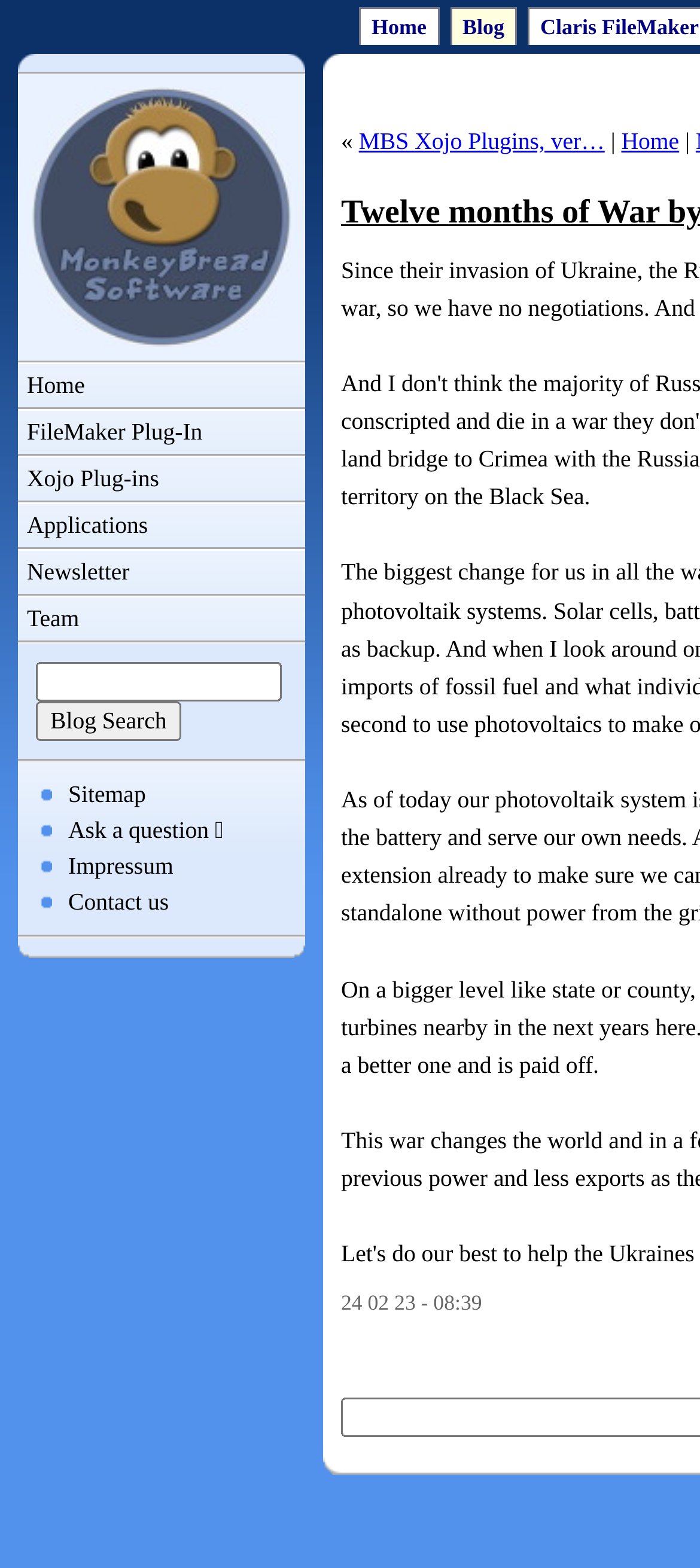Determine the bounding box coordinates of the clickable region to follow the instruction: "view sitemap".

[0.097, 0.498, 0.208, 0.515]